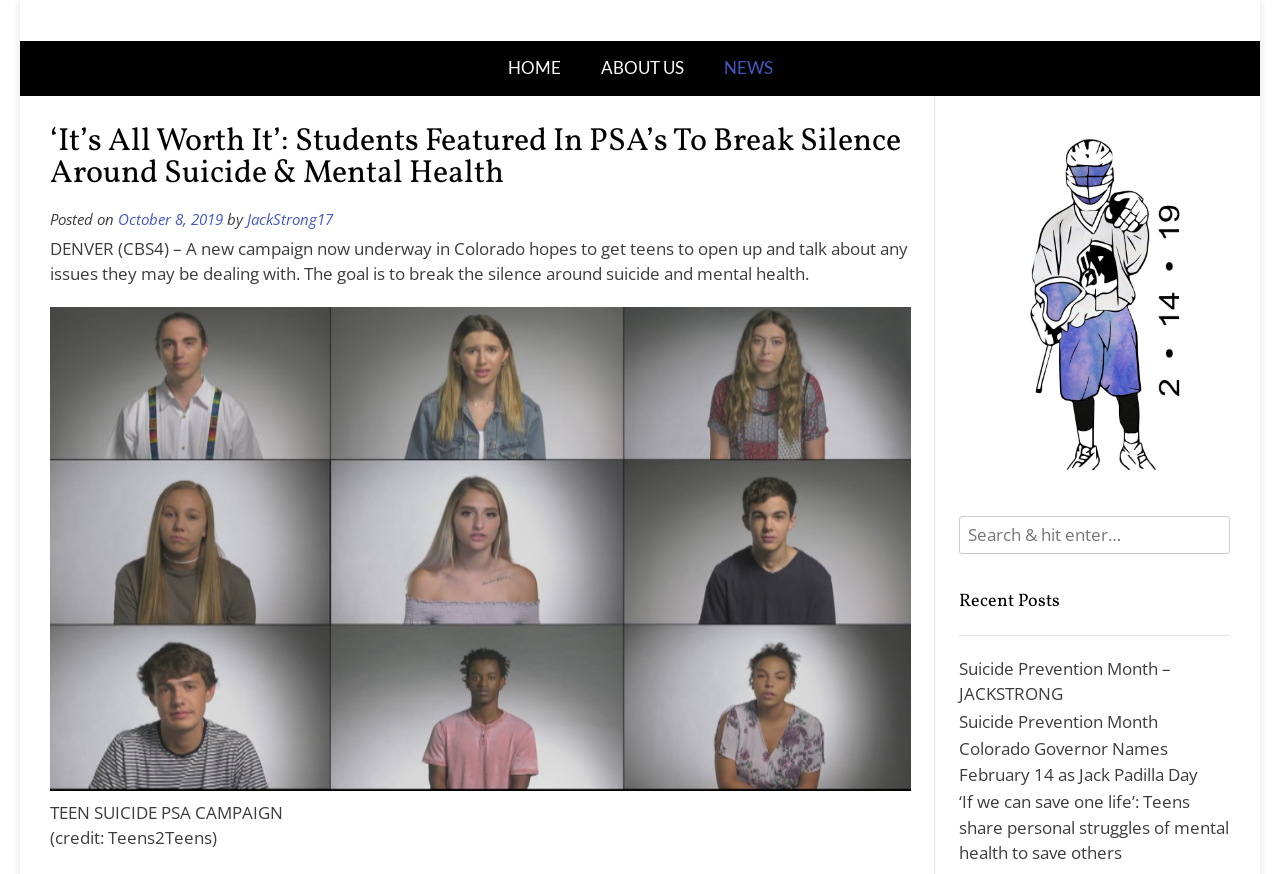What is the campaign about?
Kindly offer a comprehensive and detailed response to the question.

Based on the webpage content, the campaign is about breaking the silence around suicide and mental health, specifically targeting teens to open up and talk about their issues.